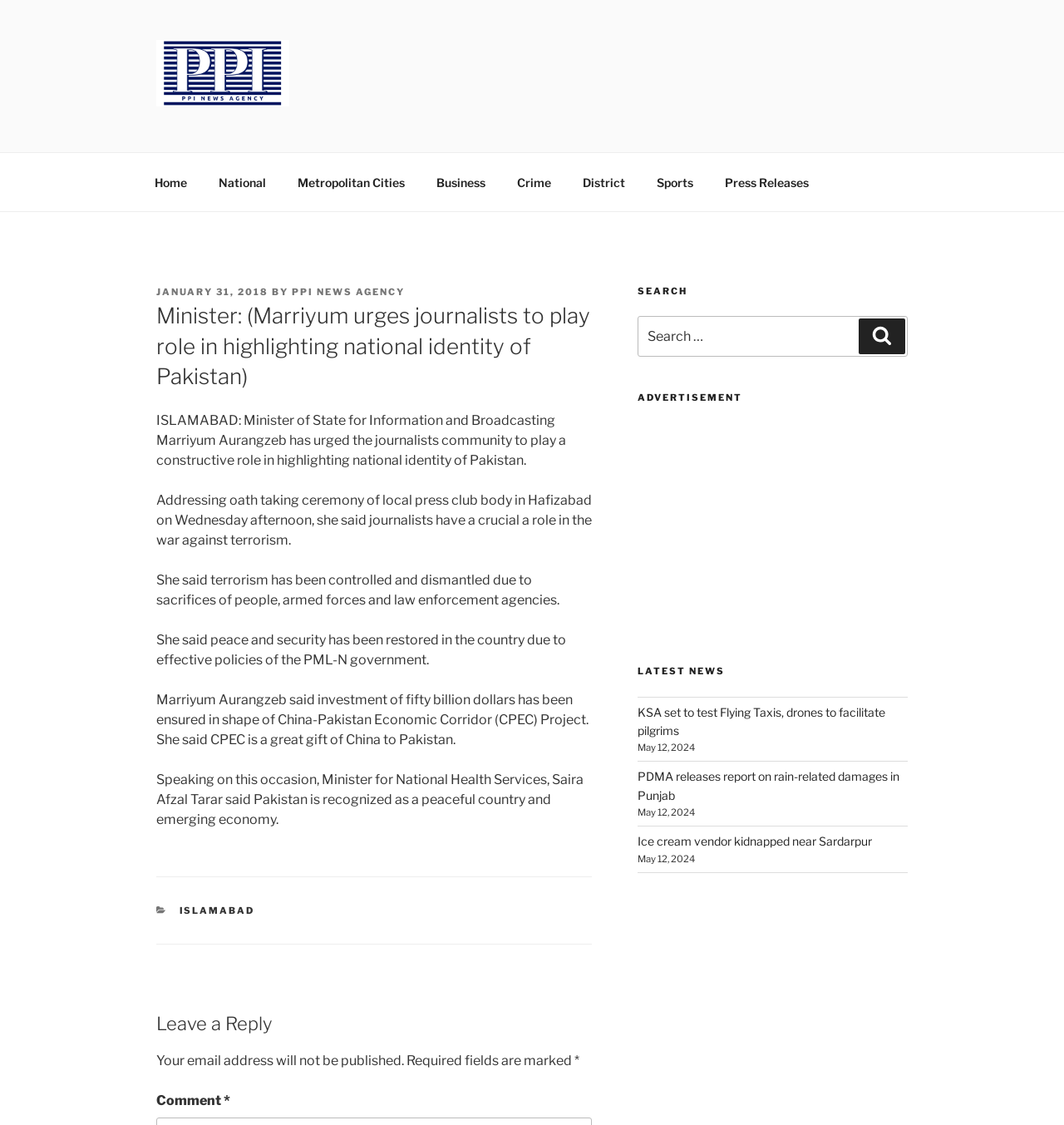Show the bounding box coordinates of the region that should be clicked to follow the instruction: "Click on the 'Home' link."

[0.131, 0.144, 0.189, 0.18]